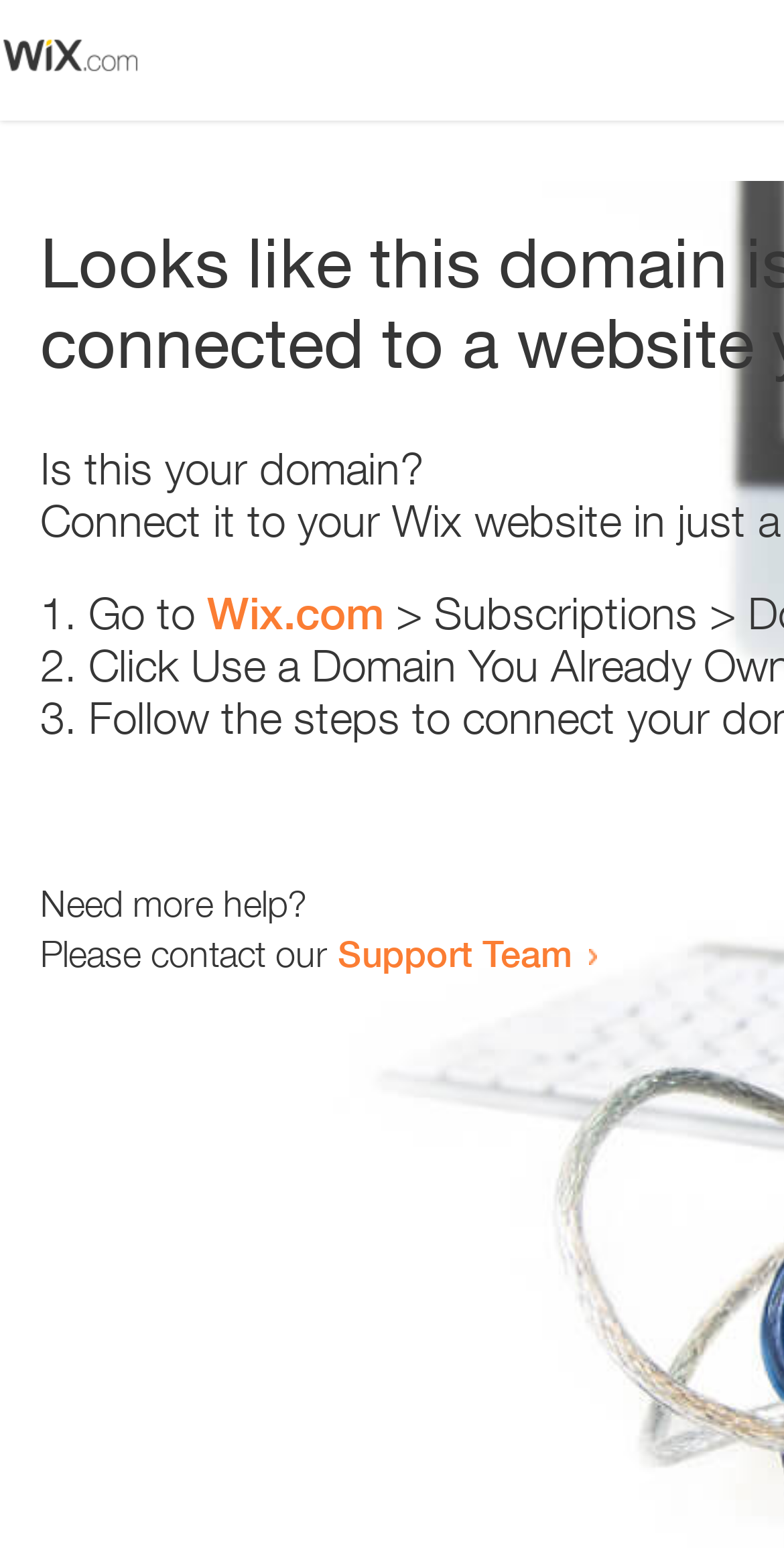Is there an image on the webpage?
Give a single word or phrase as your answer by examining the image.

Yes